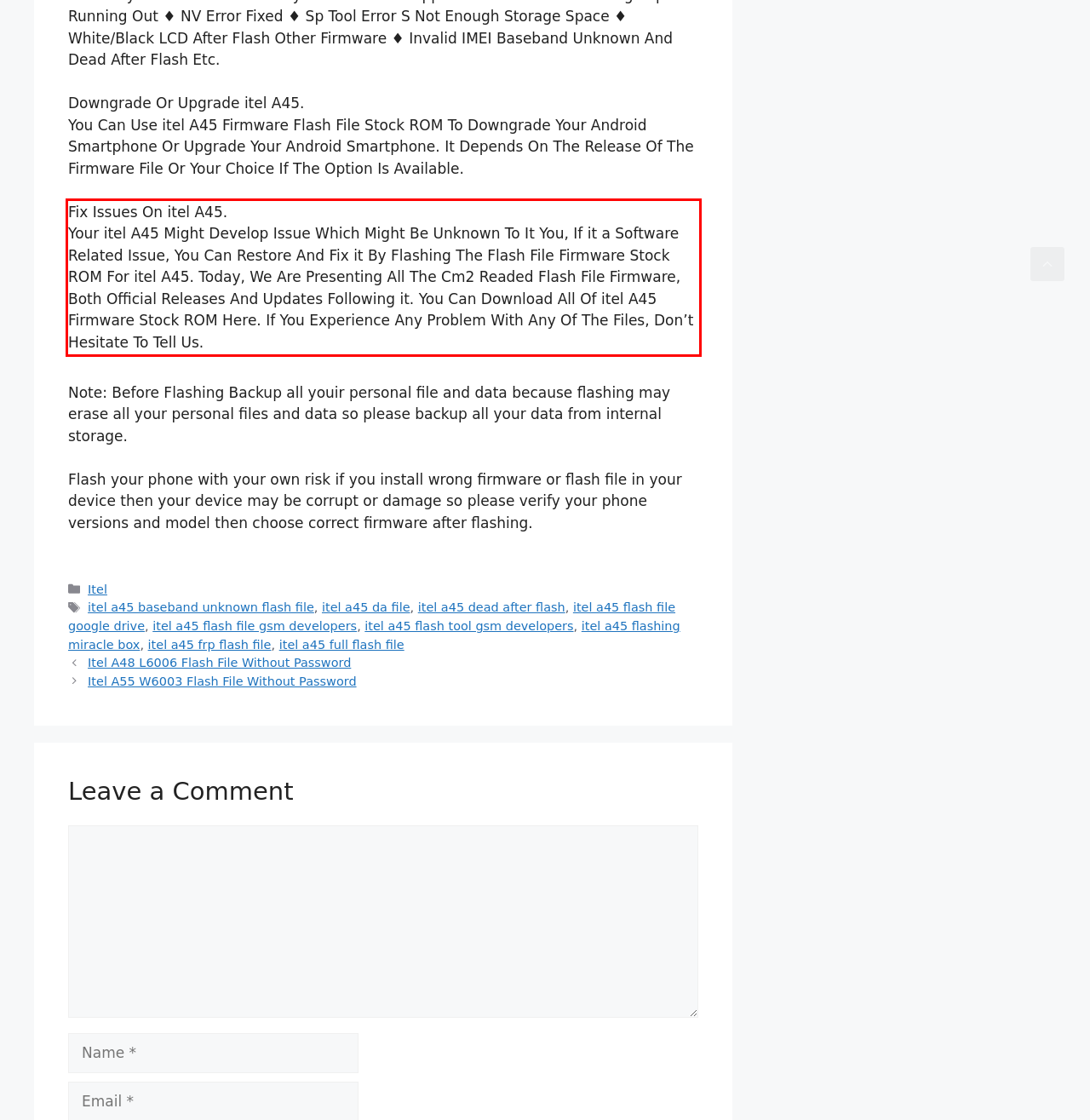Identify and extract the text within the red rectangle in the screenshot of the webpage.

Fix Issues On itel A45. Your itel A45 Might Develop Issue Which Might Be Unknown To It You, If it a Software Related Issue, You Can Restore And Fix it By Flashing The Flash File Firmware Stock ROM For itel A45. Today, We Are Presenting All The Cm2 Readed Flash File Firmware, Both Official Releases And Updates Following it. You Can Download All Of itel A45 Firmware Stock ROM Here. If You Experience Any Problem With Any Of The Files, Don’t Hesitate To Tell Us.